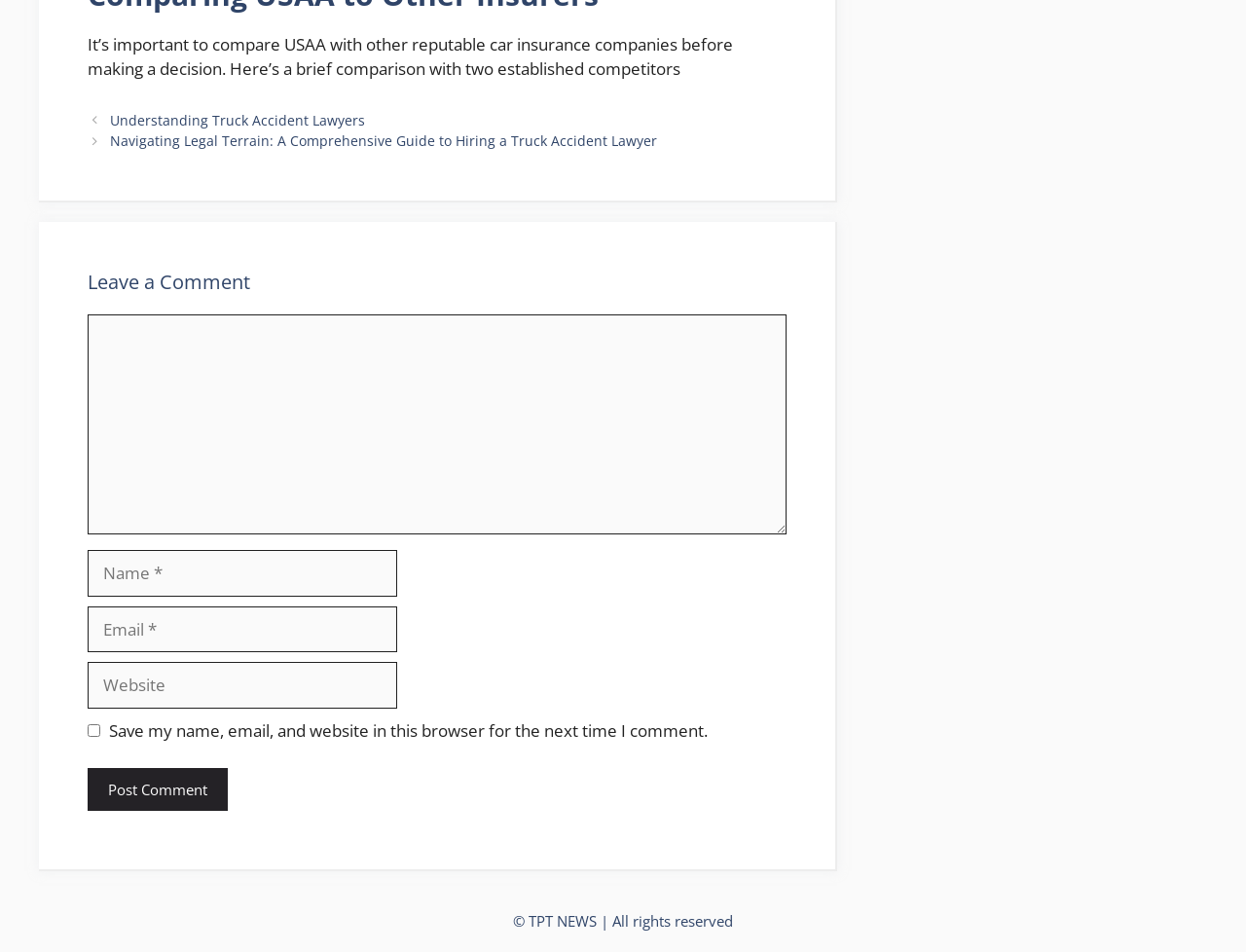What is required to leave a comment?
Respond to the question with a single word or phrase according to the image.

Name and Email